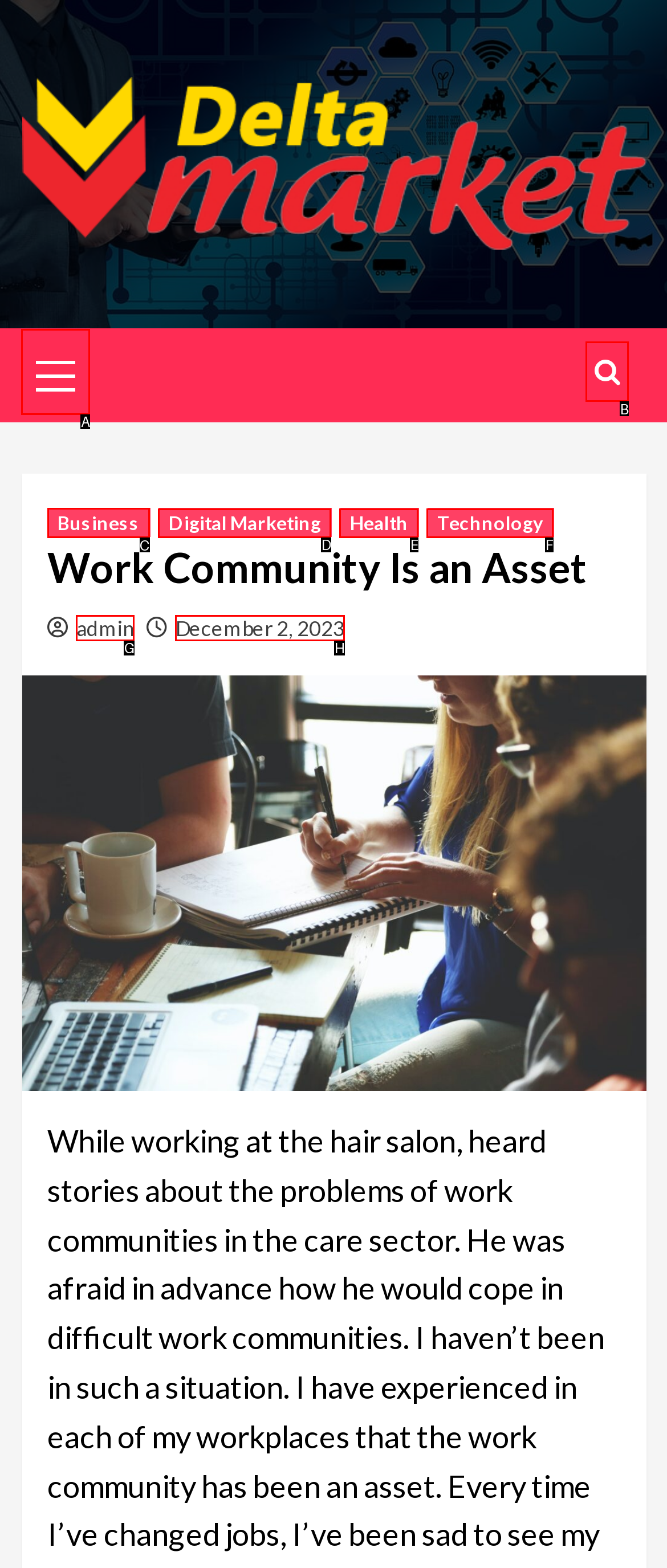Find the option you need to click to complete the following instruction: view Business page
Answer with the corresponding letter from the choices given directly.

C